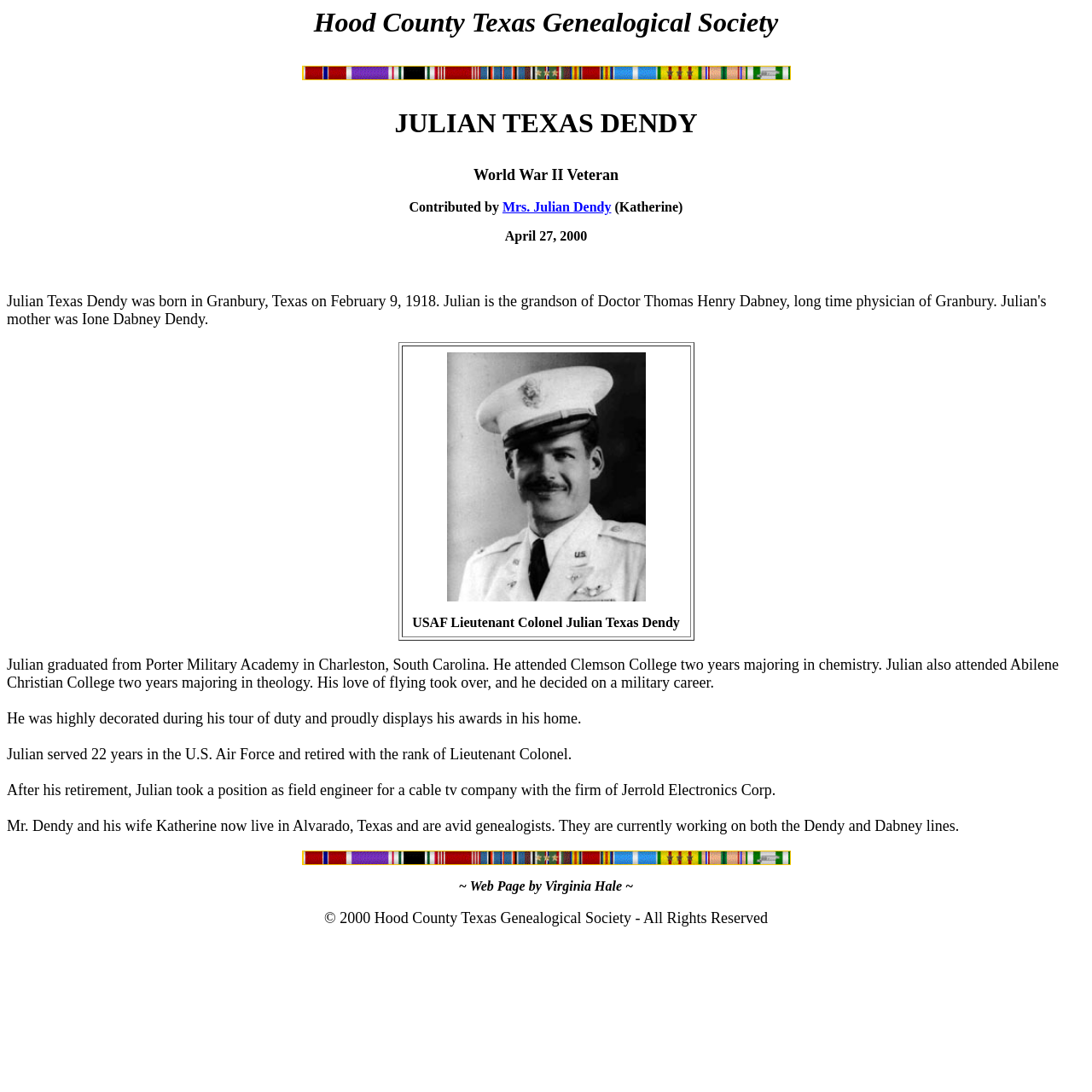Based on the element description "Mrs. Julian Dendy", predict the bounding box coordinates of the UI element.

[0.46, 0.183, 0.56, 0.196]